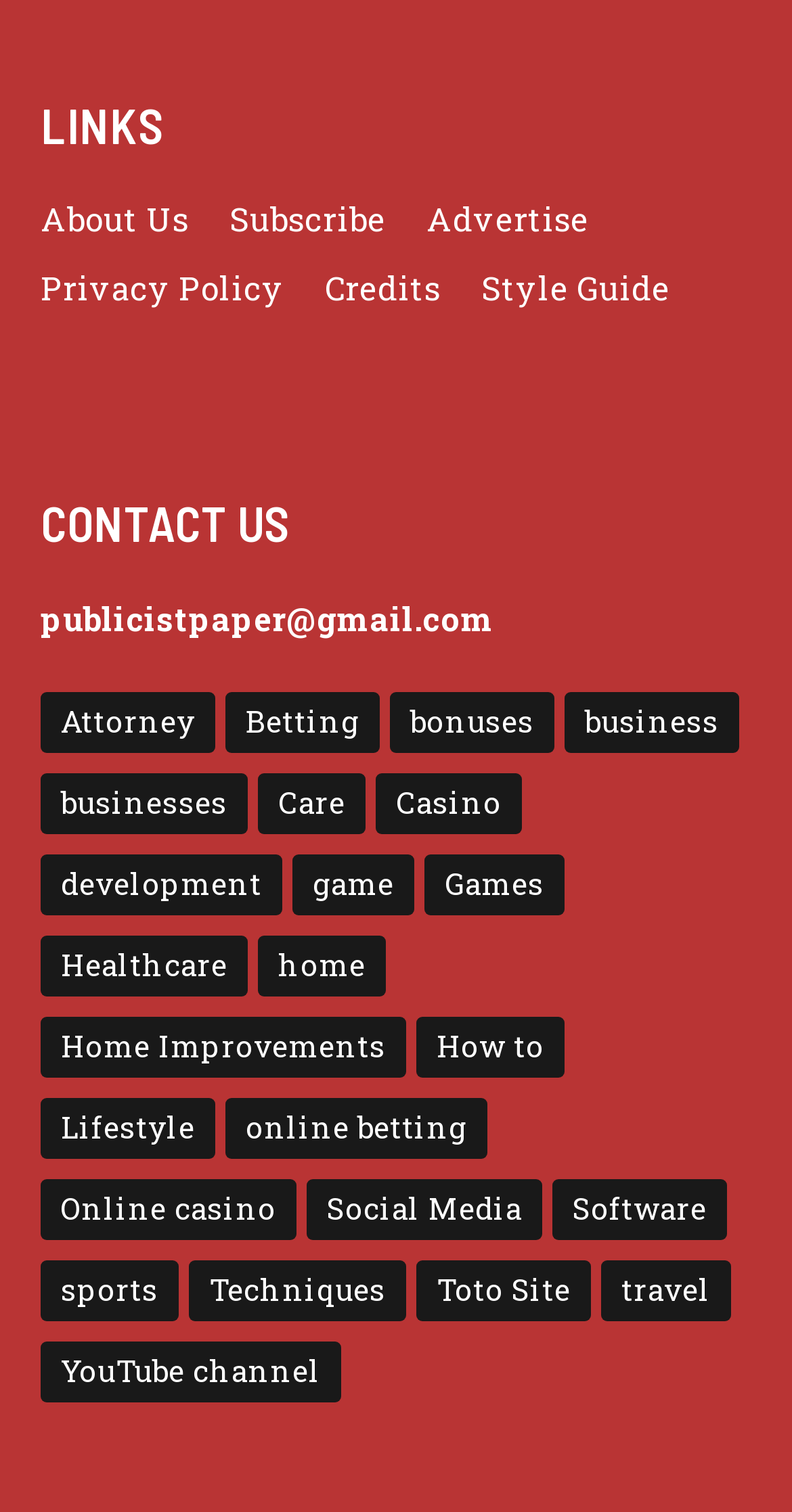Identify the bounding box of the UI component described as: "sports".

[0.051, 0.834, 0.226, 0.874]